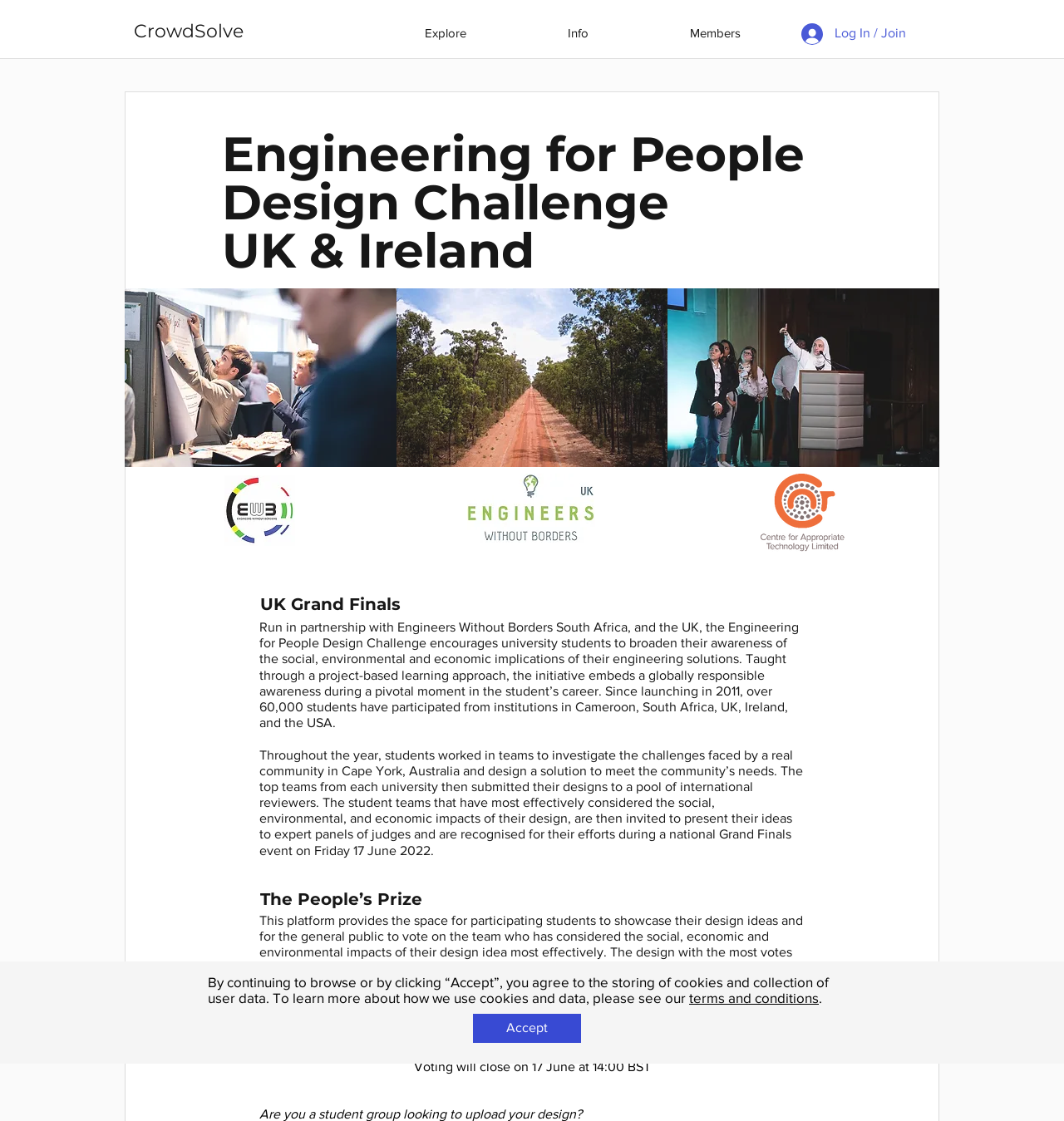Identify the bounding box for the described UI element: "Log In / Join".

[0.742, 0.016, 0.862, 0.044]